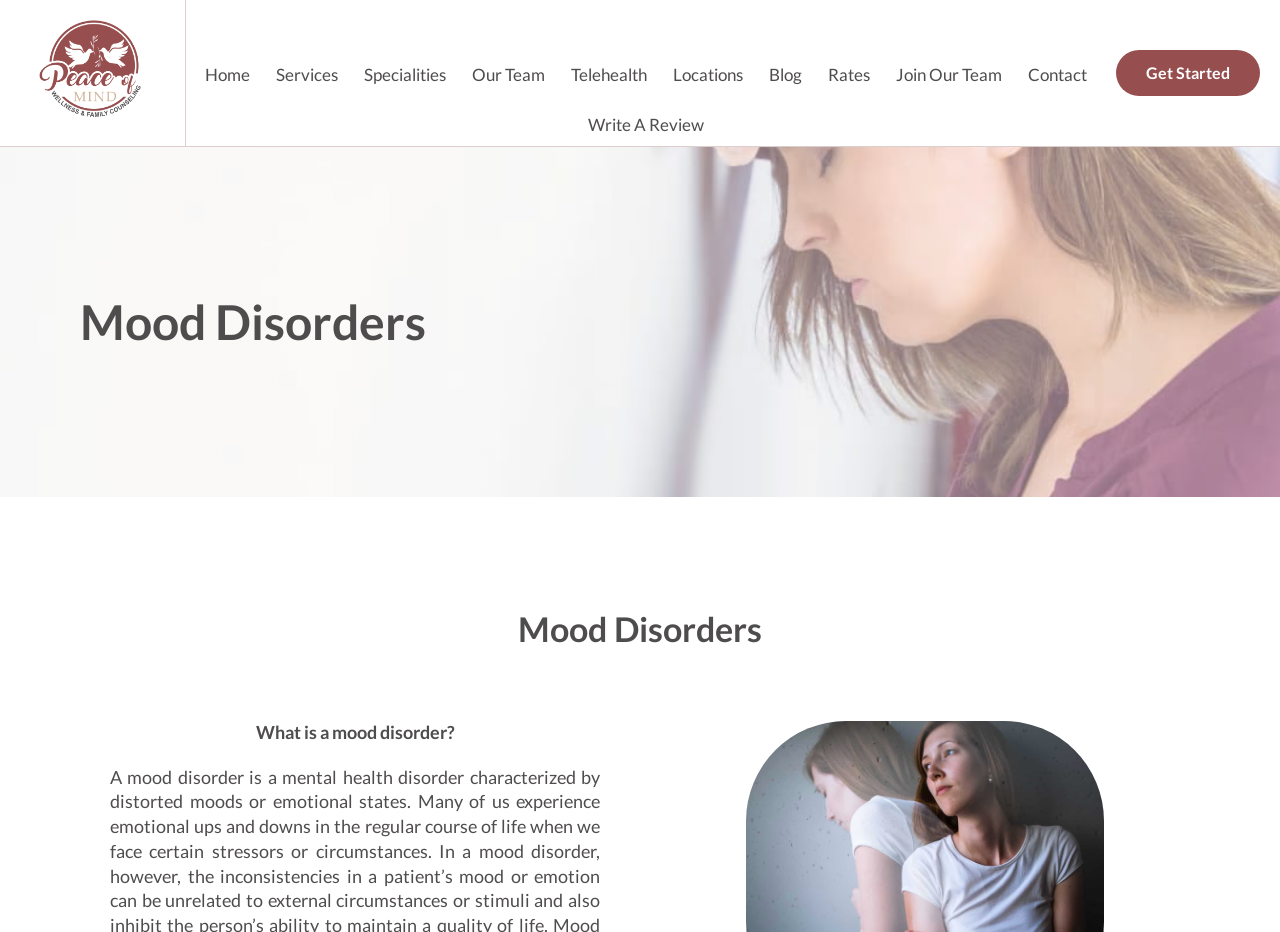Select the bounding box coordinates of the element I need to click to carry out the following instruction: "Contact us for more information".

[0.793, 0.054, 0.859, 0.107]